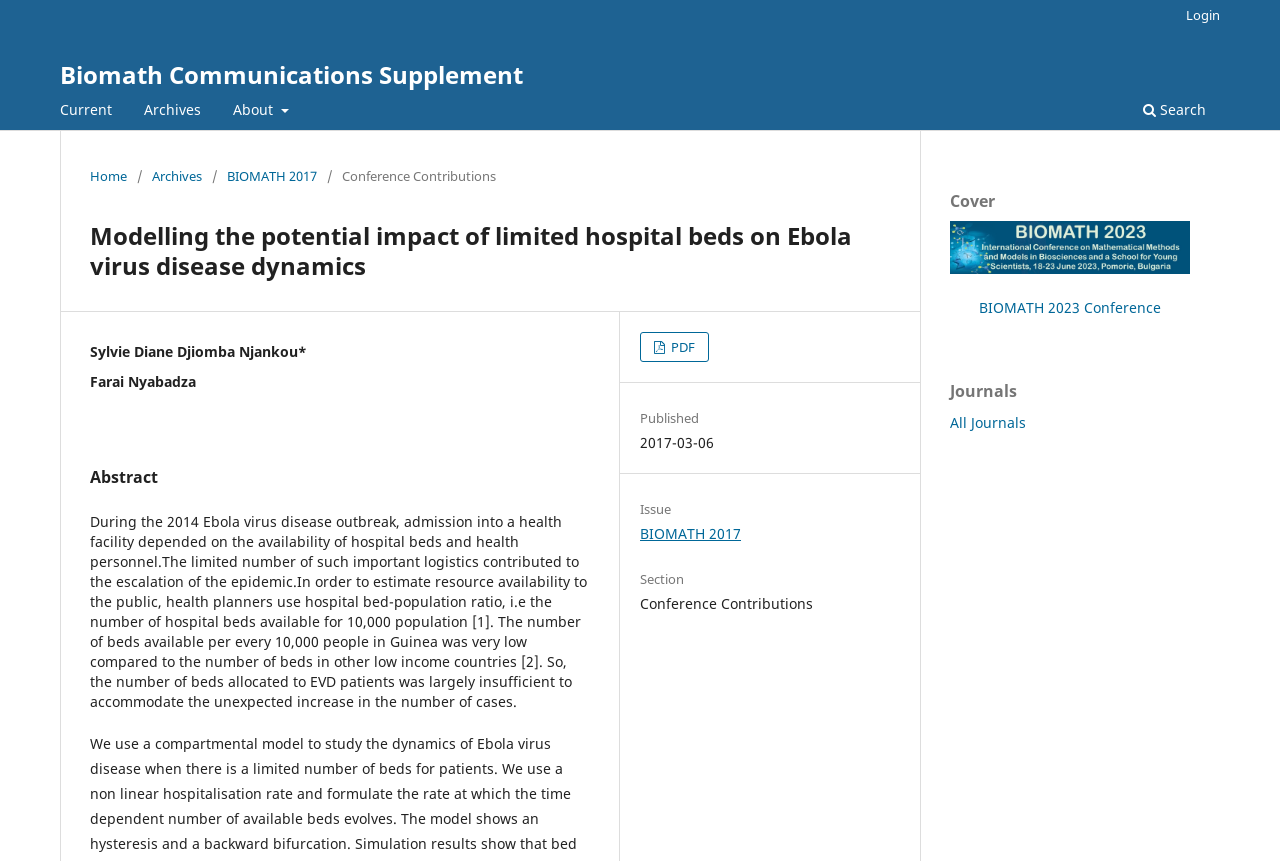What is the title of the article?
Based on the visual information, provide a detailed and comprehensive answer.

I found the title of the article by looking at the heading element with the text 'Modelling the potential impact of limited hospital beds on Ebola virus disease dynamics' which is located at the top of the webpage.